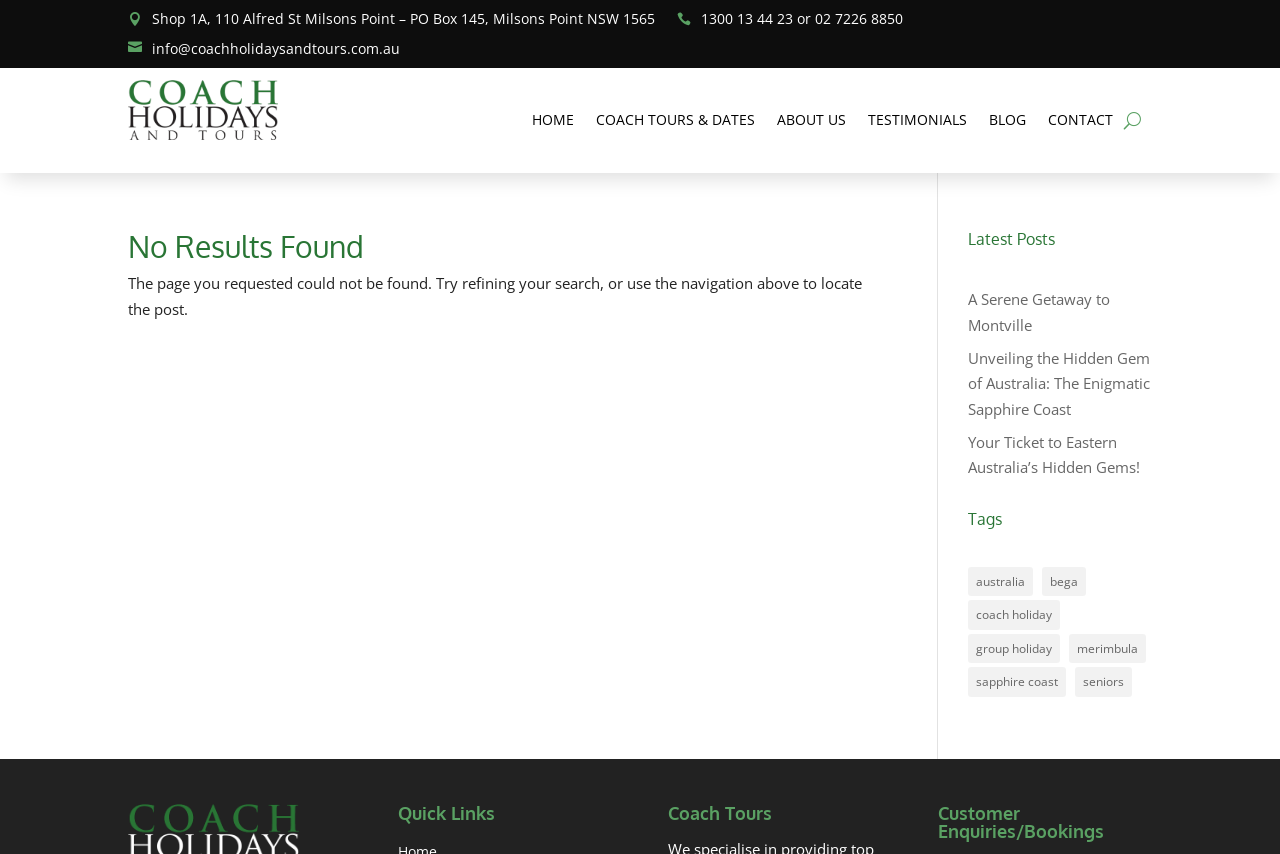What is the phone number to contact?
By examining the image, provide a one-word or phrase answer.

1300 13 44 23 or 02 7226 8850